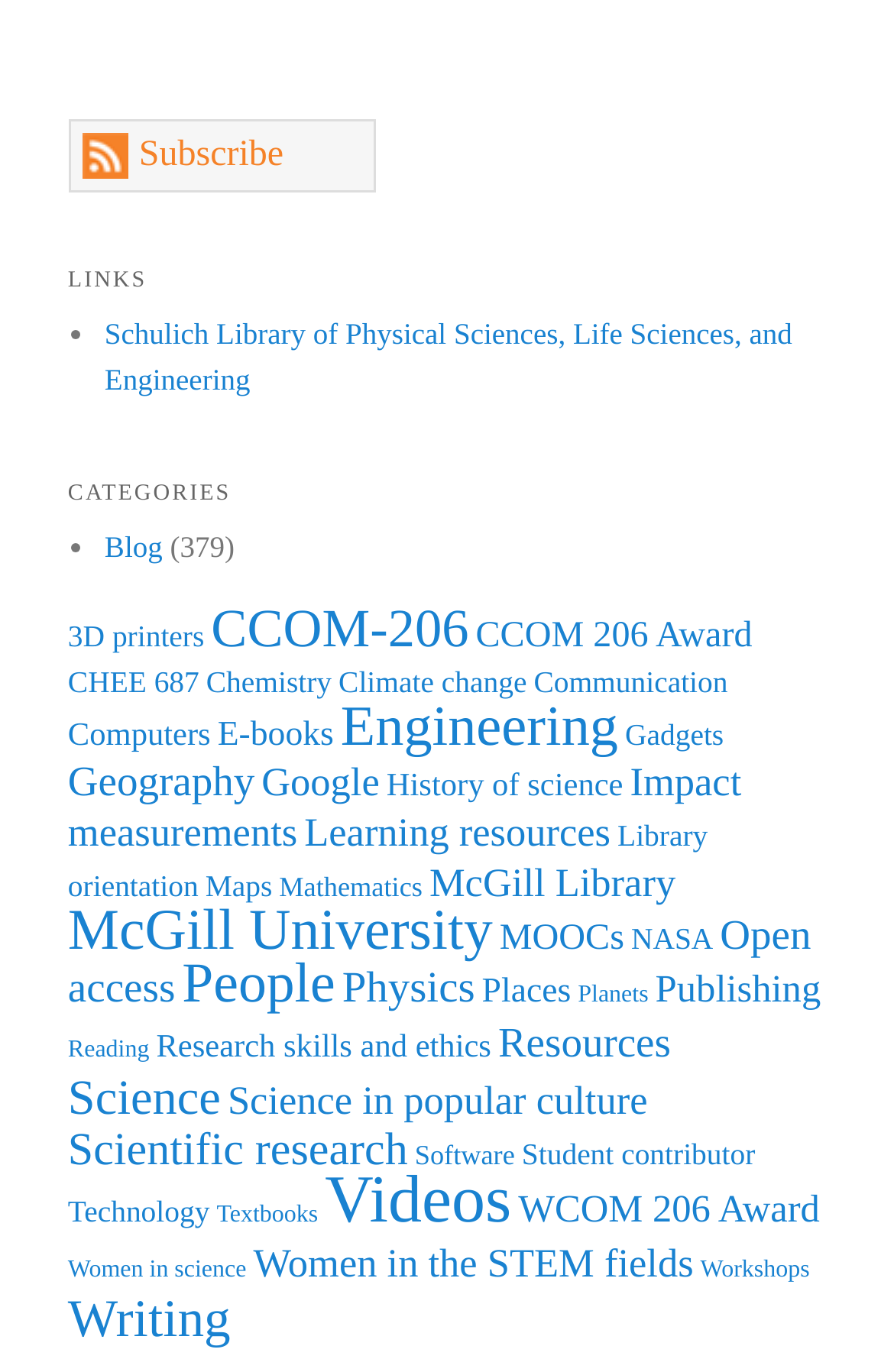Please locate the bounding box coordinates of the element that needs to be clicked to achieve the following instruction: "View the category '3D printers'". The coordinates should be four float numbers between 0 and 1, i.e., [left, top, right, bottom].

[0.076, 0.451, 0.229, 0.476]